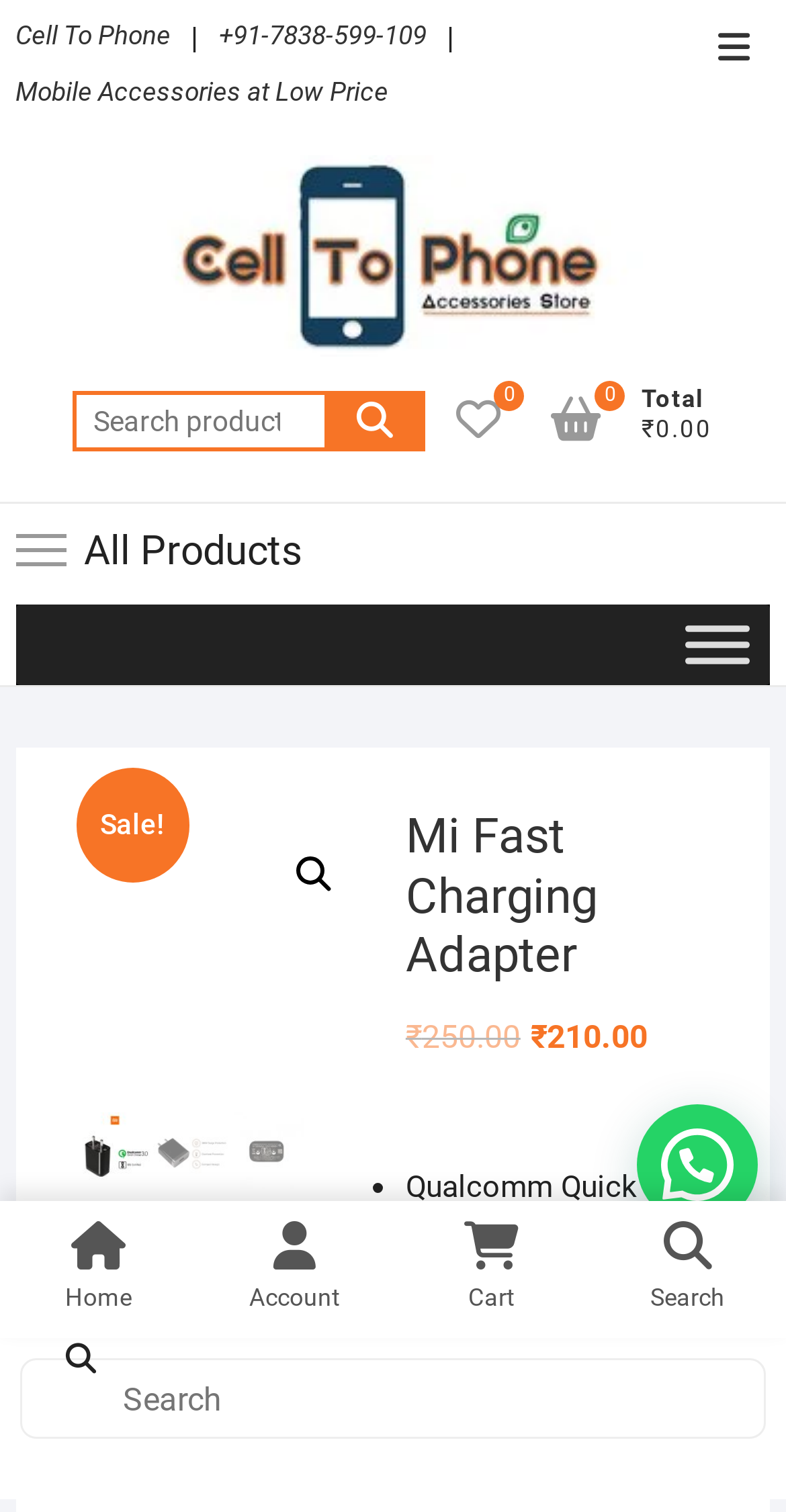Give a one-word or short phrase answer to this question: 
What is the feature of the Mi Fast Charging Adapter?

Qualcomm Quick charge 3.0